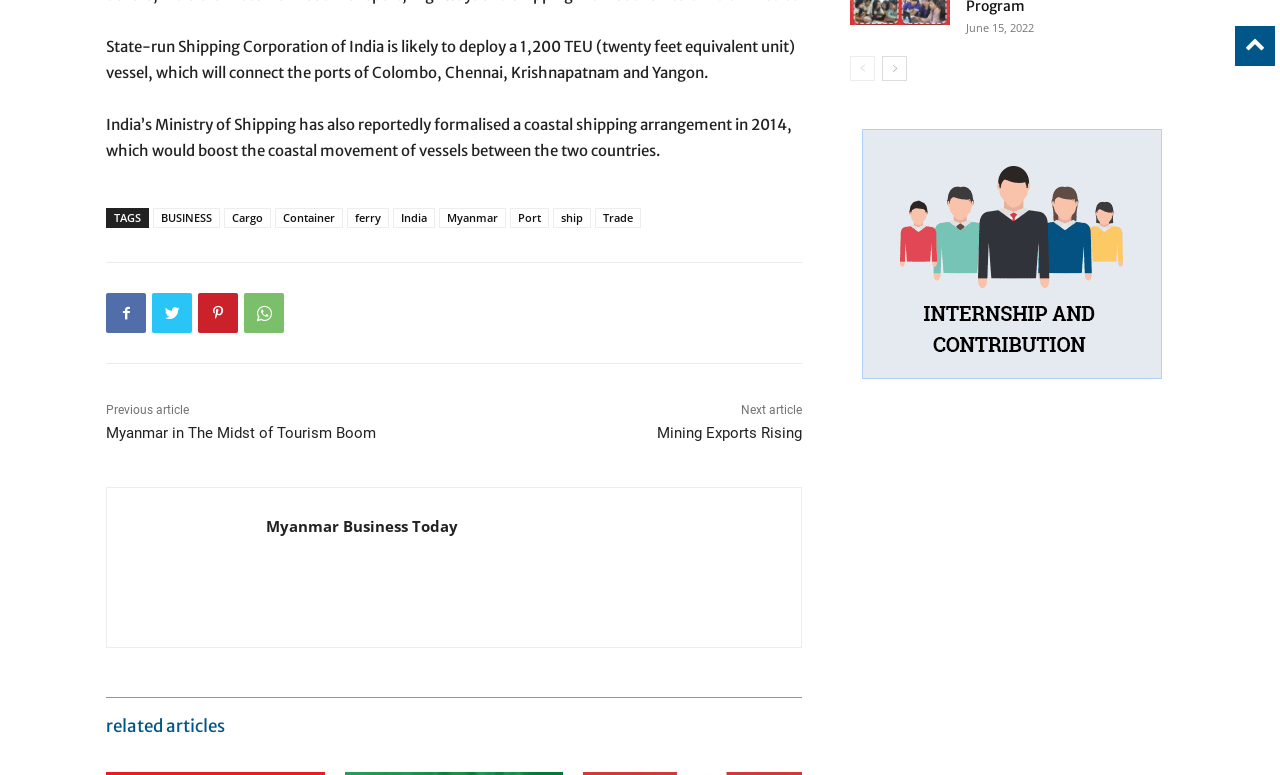What are the ports connected by the vessel?
Refer to the screenshot and answer in one word or phrase.

Colombo, Chennai, Krishnapatnam, Yangon